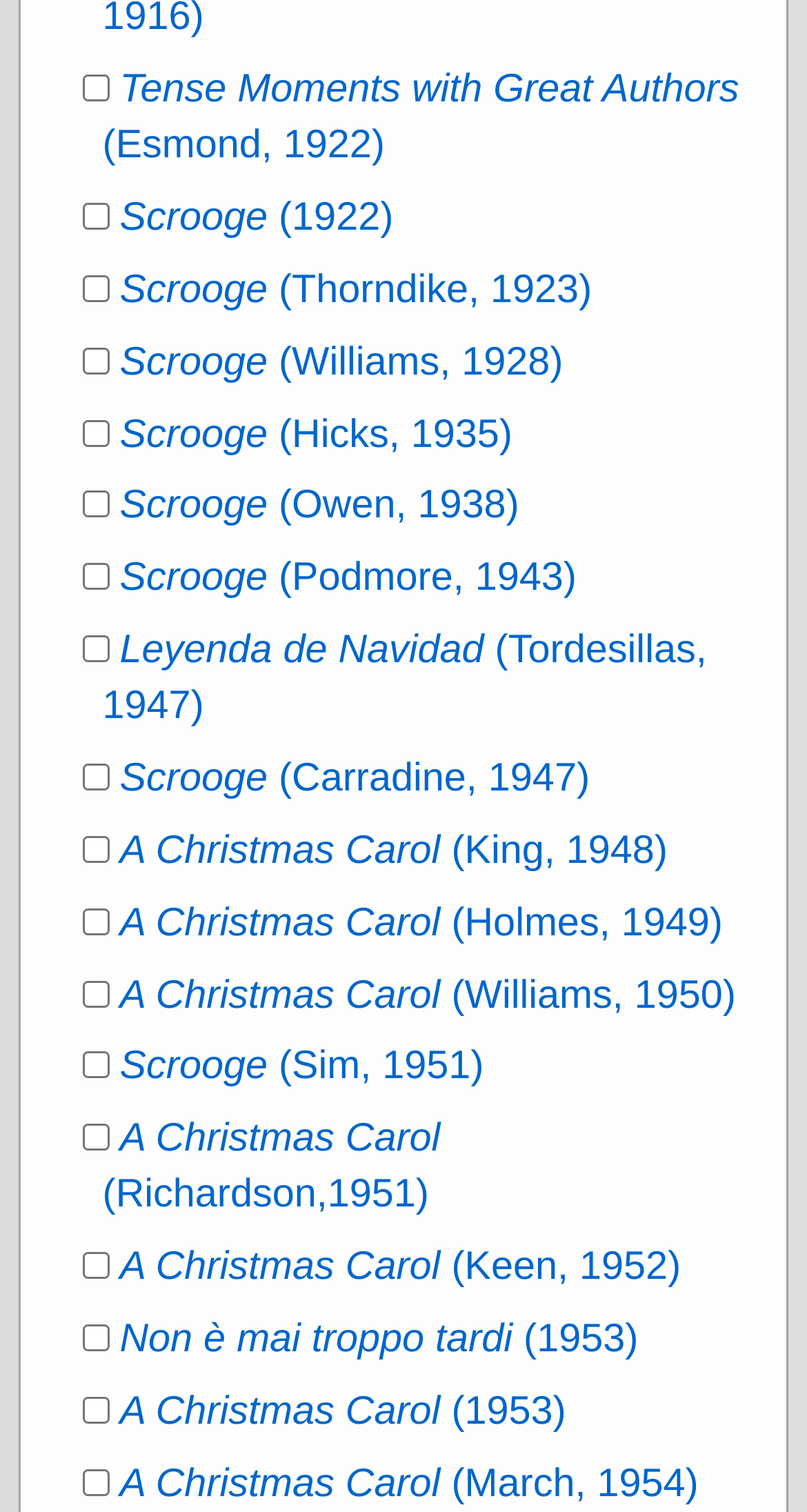Please identify the bounding box coordinates of the region to click in order to complete the task: "Select 'Tense Moments with Great Authors (Esmond, 1922)' checkbox". The coordinates must be four float numbers between 0 and 1, specified as [left, top, right, bottom].

[0.101, 0.049, 0.135, 0.067]